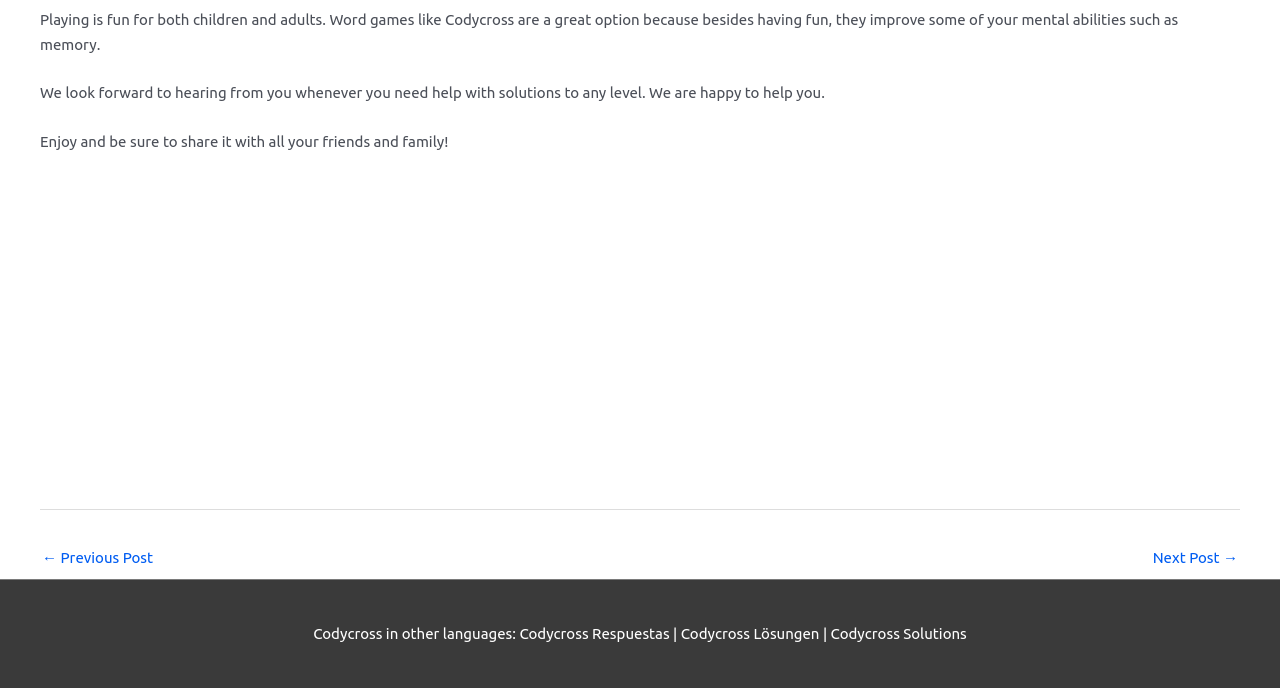What is the purpose of playing word games like Codycross?
Using the information from the image, answer the question thoroughly.

According to the StaticText element, playing word games like Codycross is fun for both children and adults, and it improves some of our mental abilities such as memory.